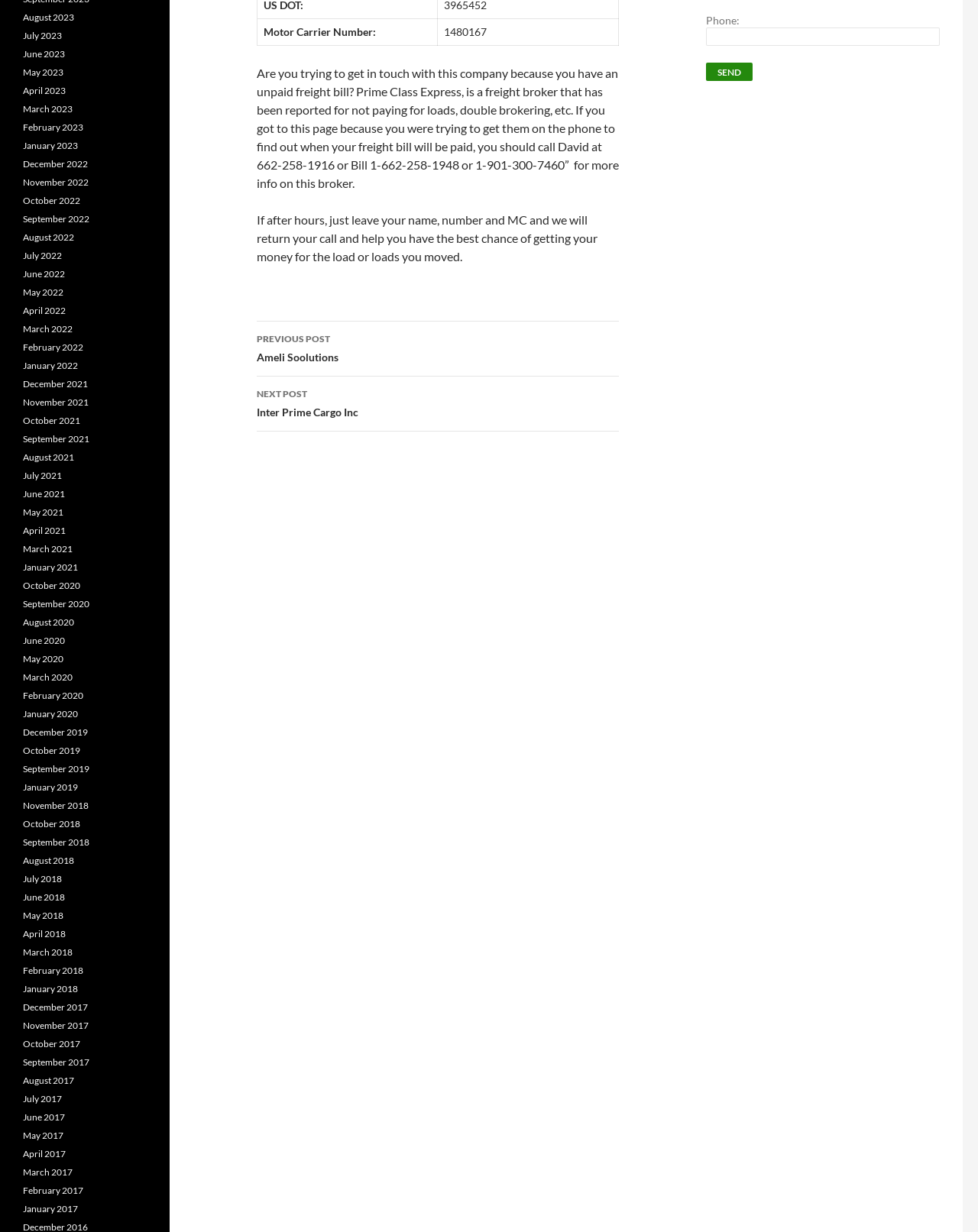Determine the bounding box for the described HTML element: "October 2022". Ensure the coordinates are four float numbers between 0 and 1 in the format [left, top, right, bottom].

[0.023, 0.158, 0.082, 0.167]